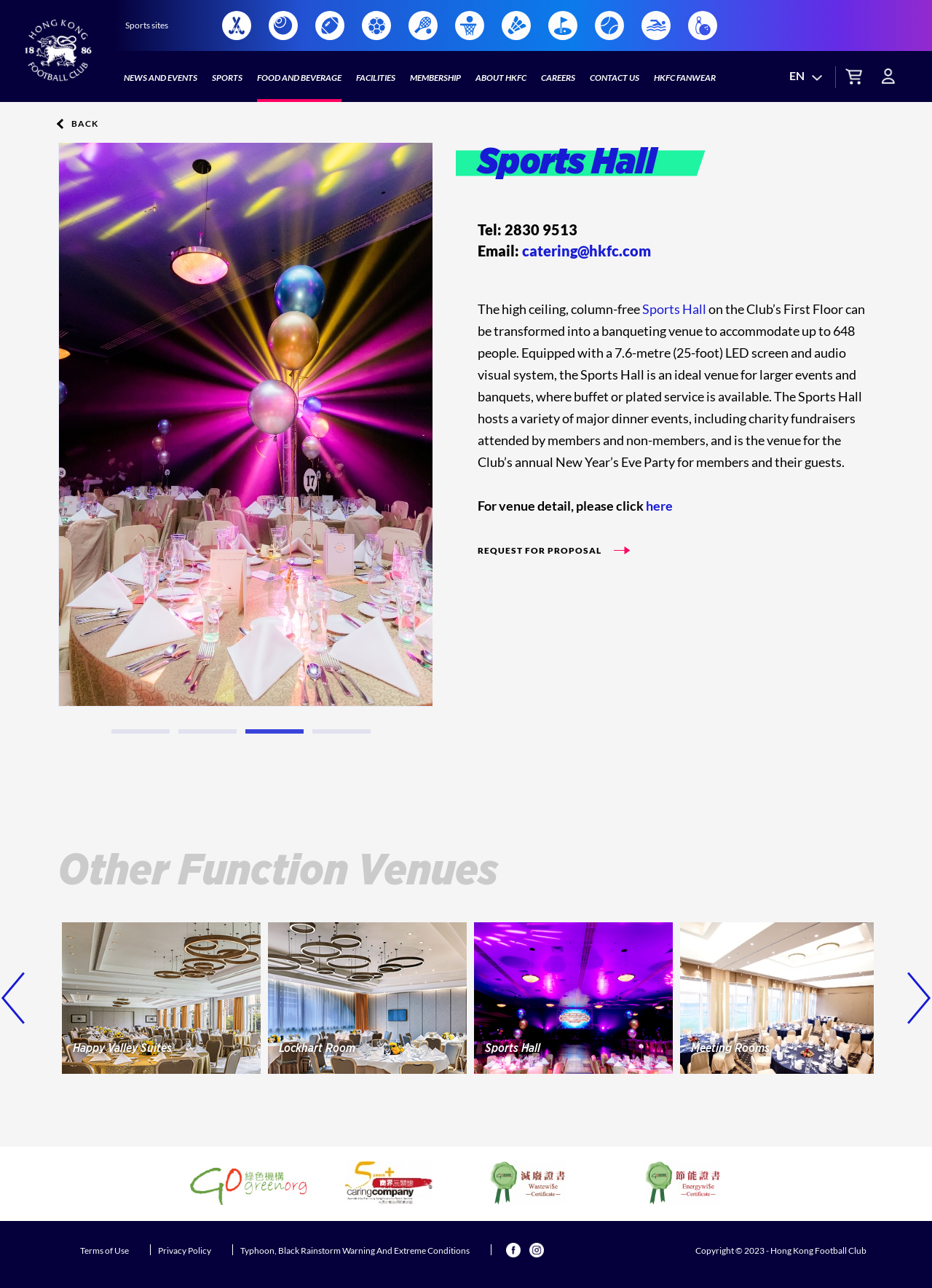Locate the bounding box coordinates of the element that should be clicked to fulfill the instruction: "Click the REQUEST FOR PROPOSAL link".

[0.513, 0.423, 0.677, 0.432]